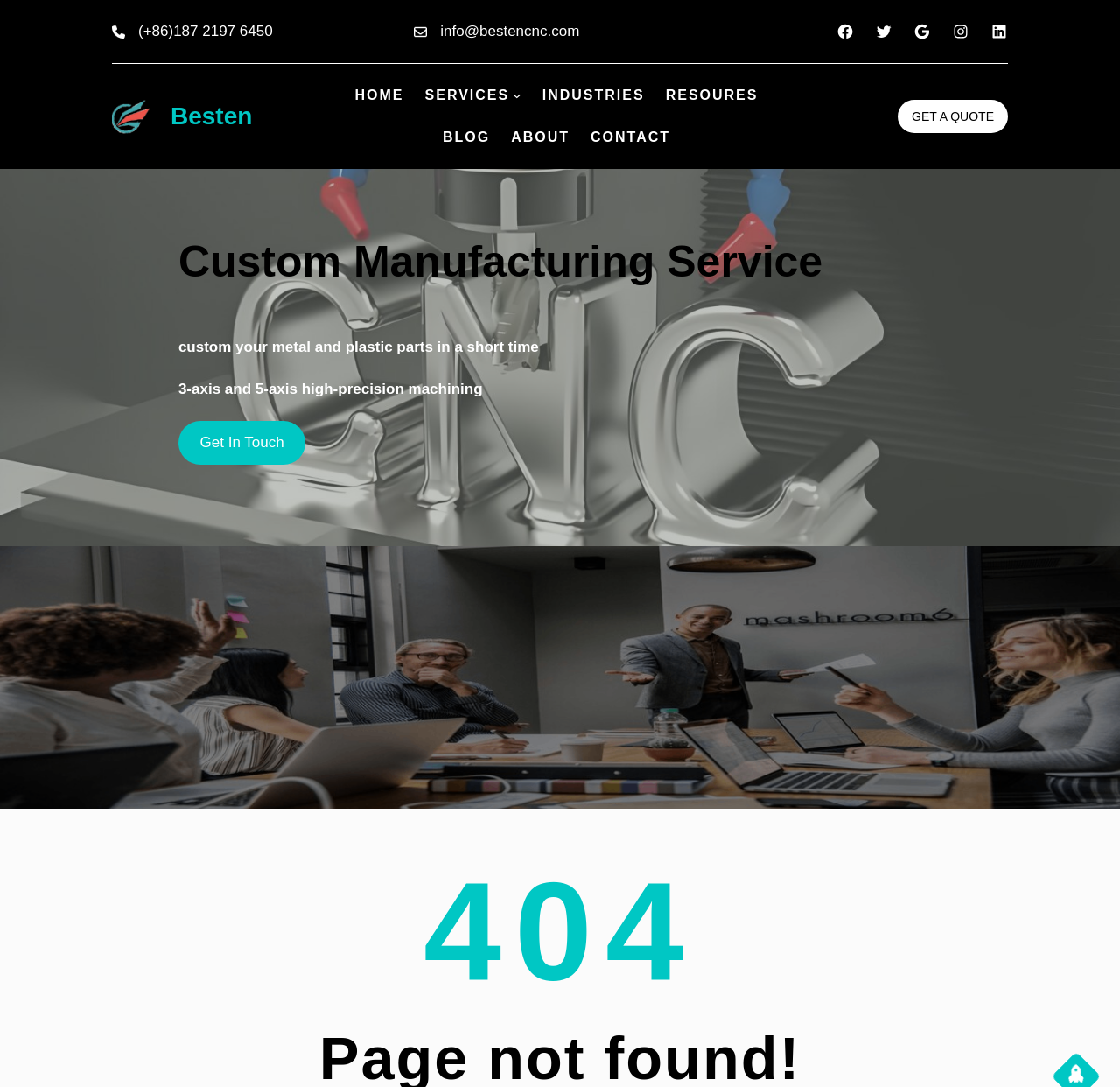Provide a single word or phrase to answer the given question: 
What is the error code on the webpage?

404